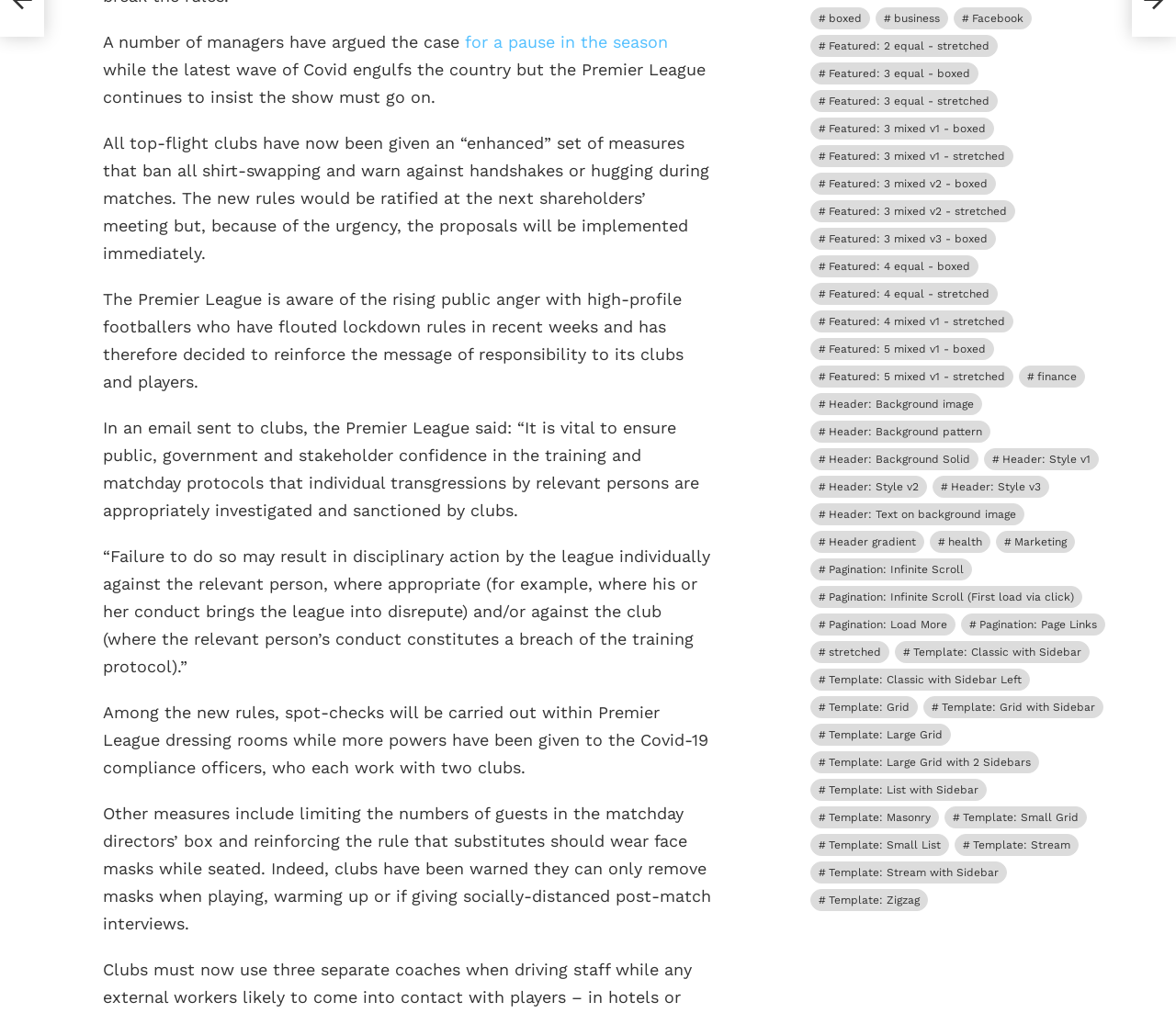Bounding box coordinates are specified in the format (top-left x, top-left y, bottom-right x, bottom-right y). All values are floating point numbers bounded between 0 and 1. Please provide the bounding box coordinate of the region this sentence describes: University of ChesterBA (Hons) Photography

None